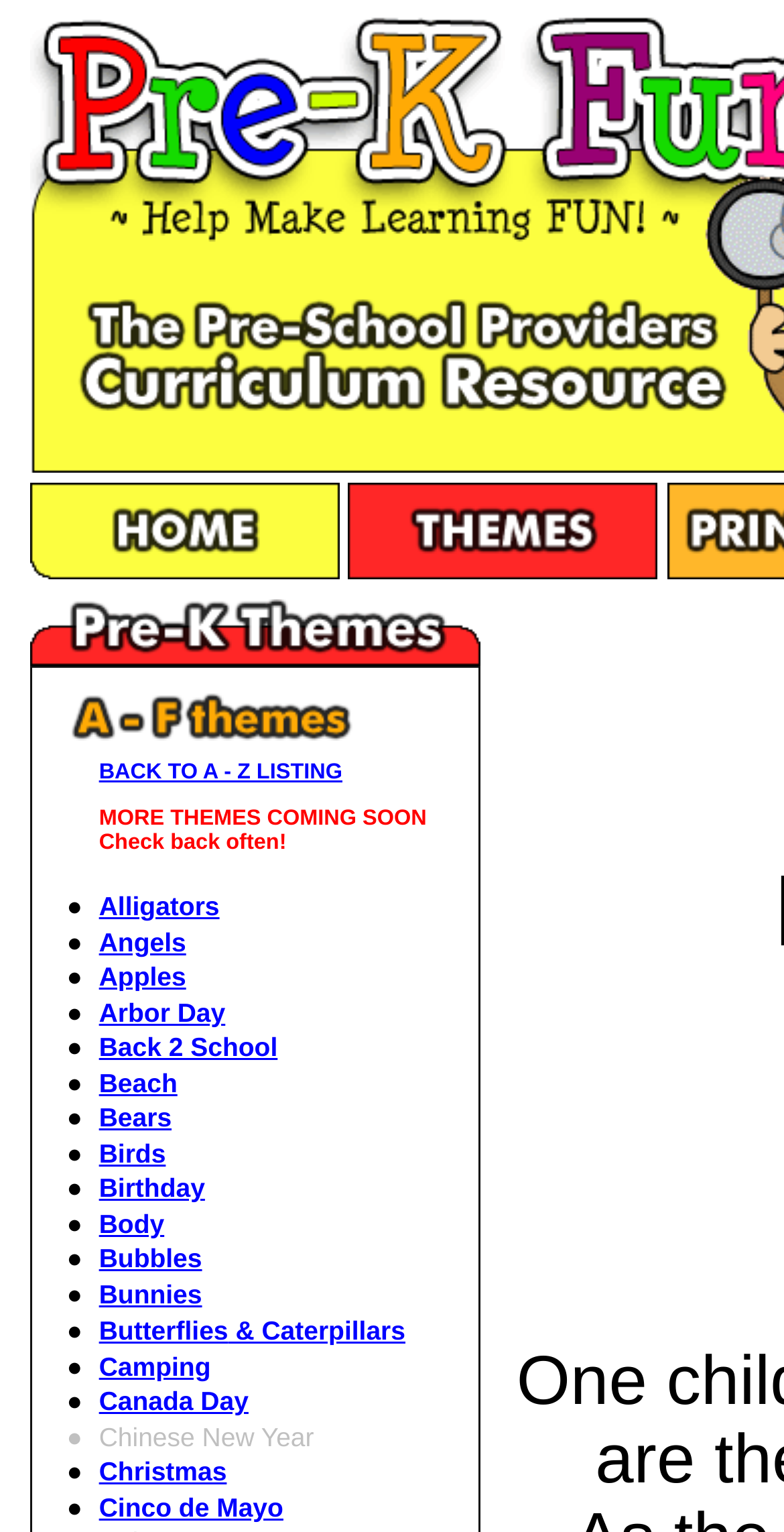Please identify the bounding box coordinates of the element's region that should be clicked to execute the following instruction: "Click on the 'Alligators' theme". The bounding box coordinates must be four float numbers between 0 and 1, i.e., [left, top, right, bottom].

[0.126, 0.582, 0.28, 0.602]